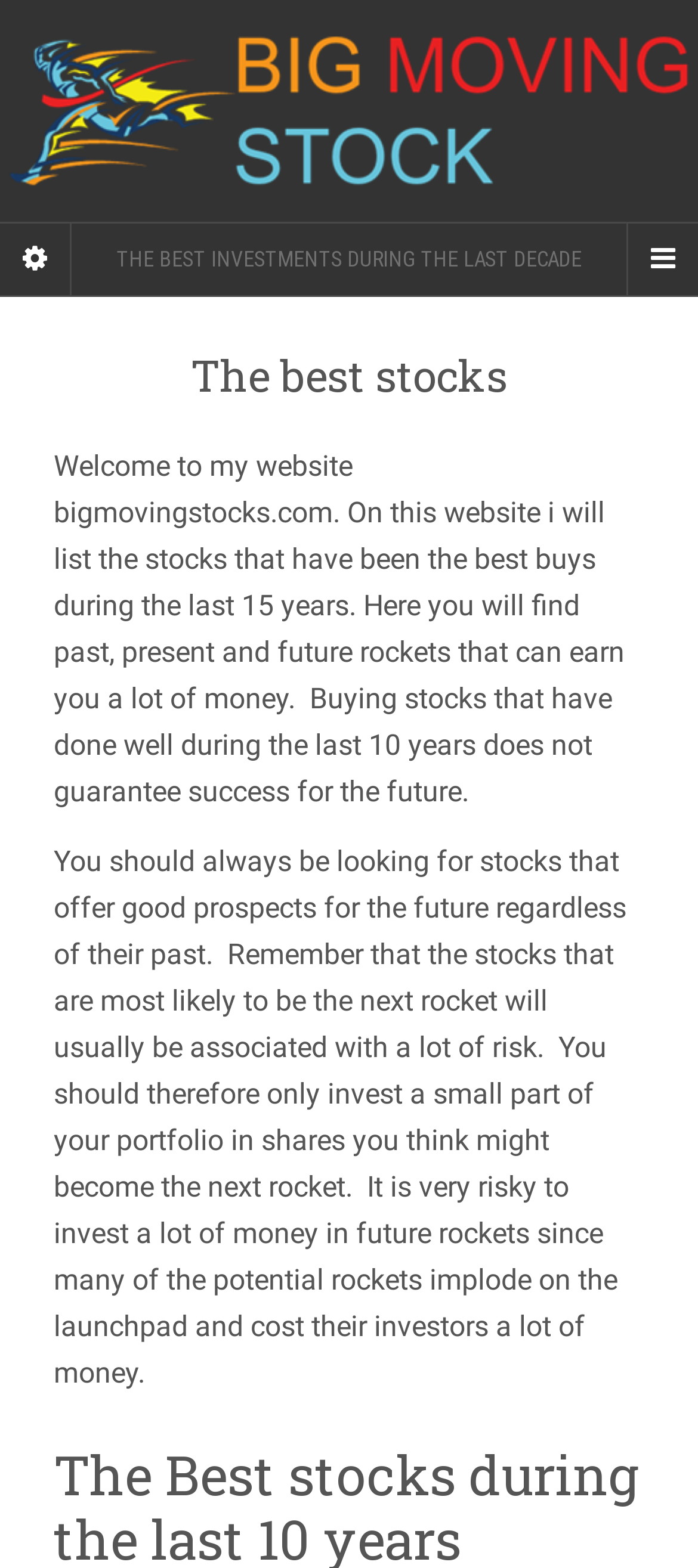What is the recommended investment strategy?
Give a detailed response to the question by analyzing the screenshot.

According to the website's content, the recommended investment strategy is to diversify one's portfolio by investing only a small part in shares that have the potential to become the next 'rocket' stock, as these investments come with high risks.